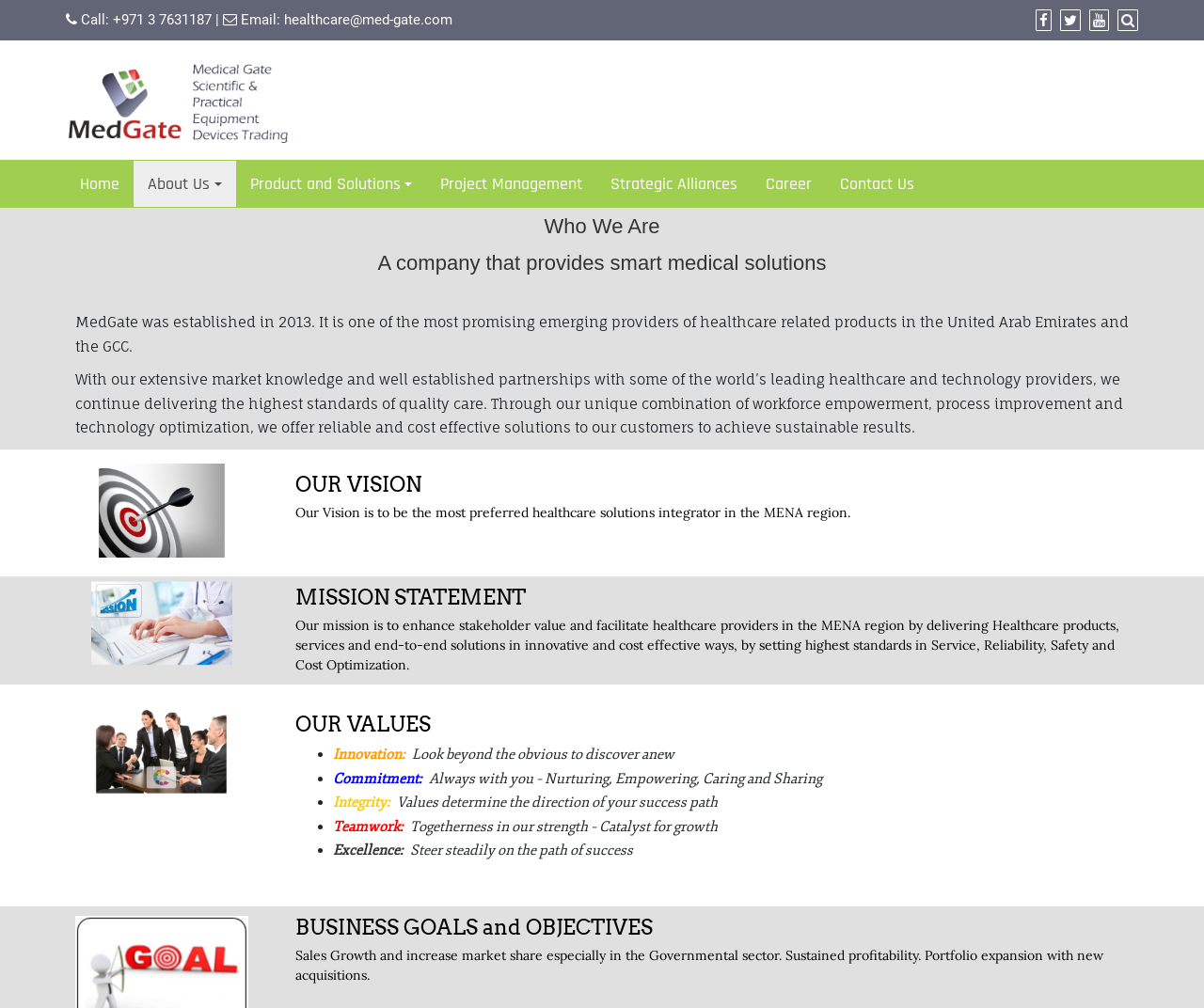What is the email address of Medical Gate?
Please provide an in-depth and detailed response to the question.

I found the email address by looking at the top section of the webpage, where the contact information is displayed. The email address is listed as 'healthcare@med-gate.com' next to the 'Email:' label.